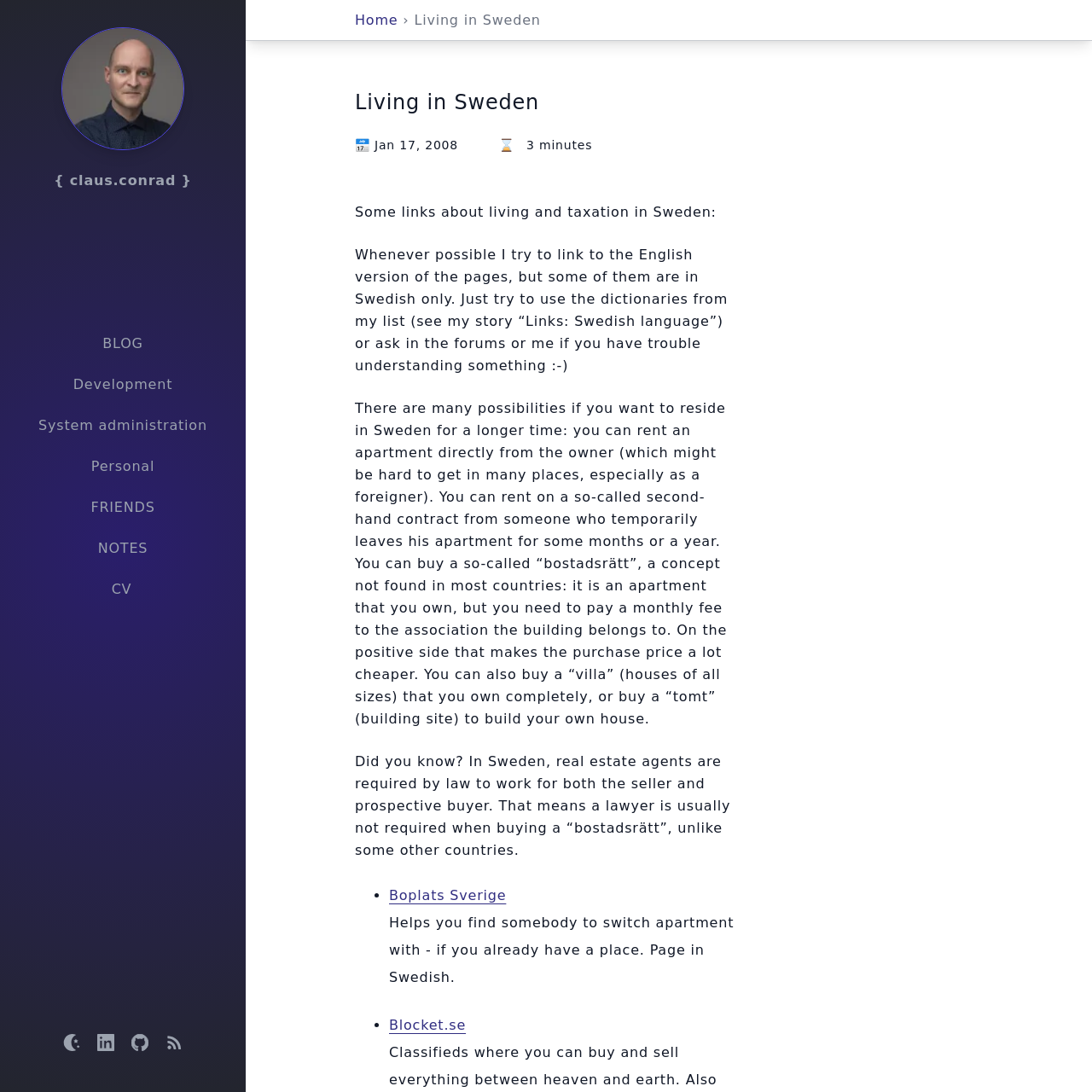Identify the bounding box coordinates of the part that should be clicked to carry out this instruction: "Read about living and taxation in Sweden".

[0.325, 0.187, 0.656, 0.202]